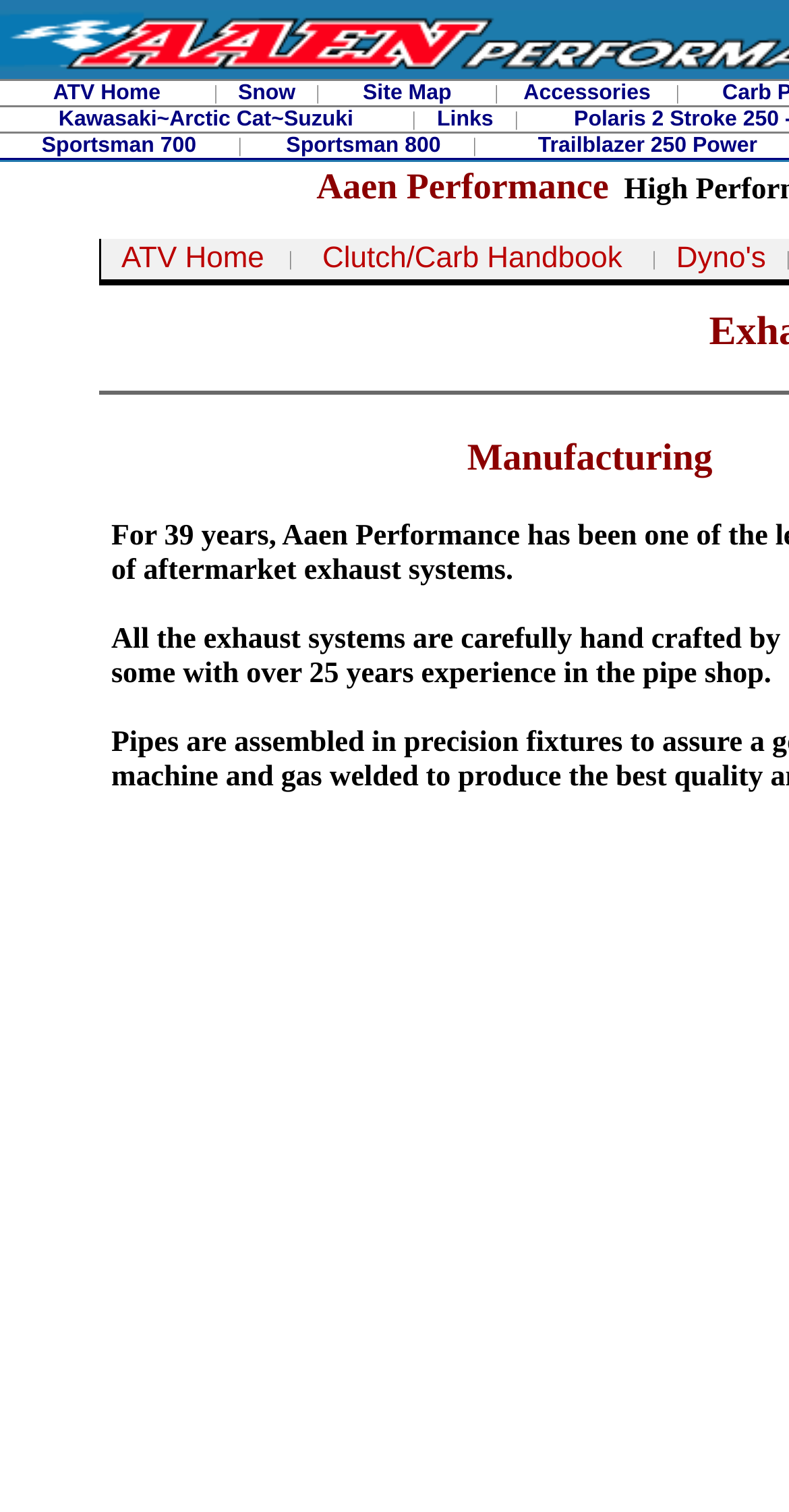Specify the bounding box coordinates of the region I need to click to perform the following instruction: "Explore Sportsman 700". The coordinates must be four float numbers in the range of 0 to 1, i.e., [left, top, right, bottom].

[0.053, 0.088, 0.249, 0.104]